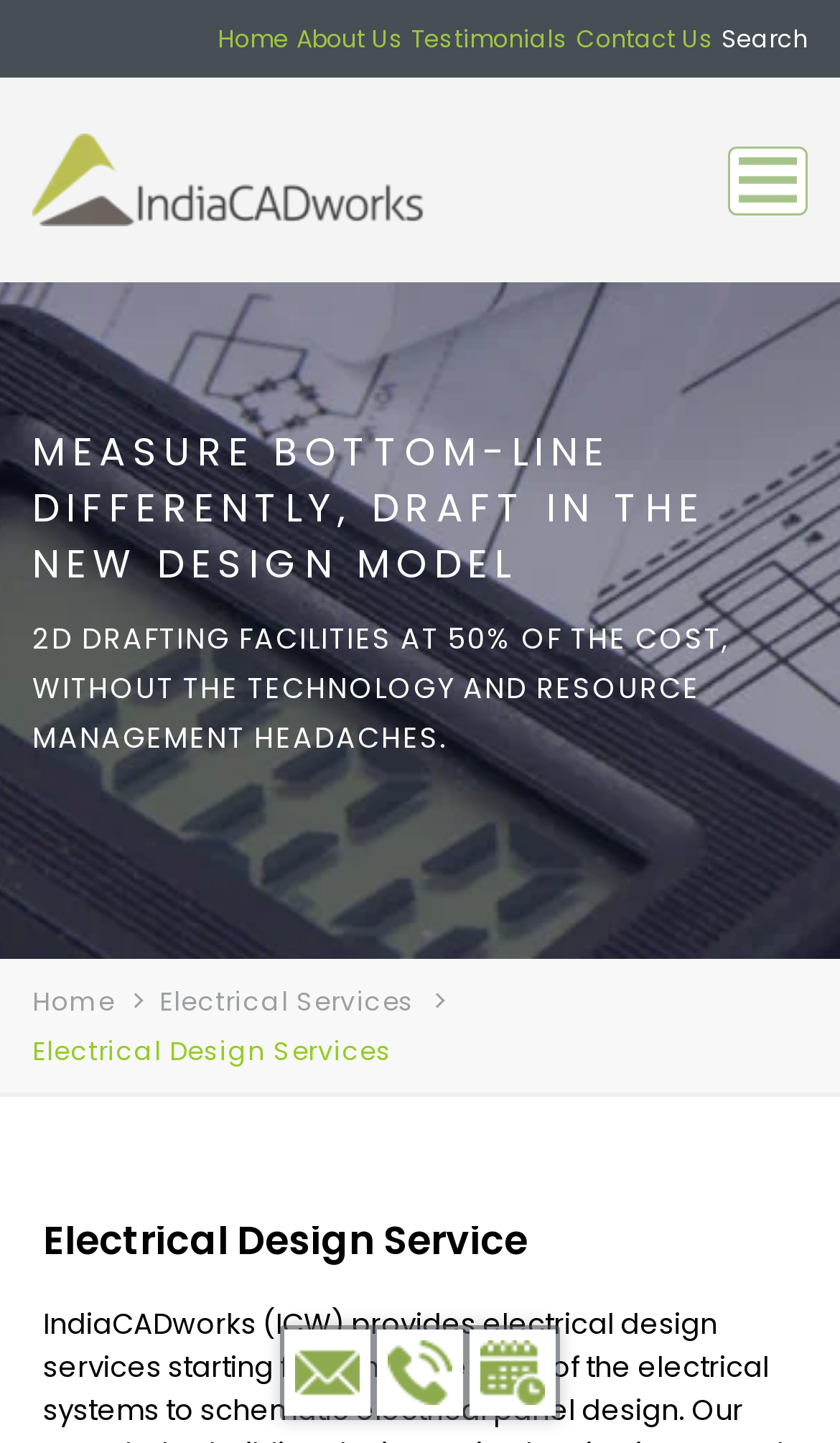Please determine the primary heading and provide its text.

Electrical Design Service